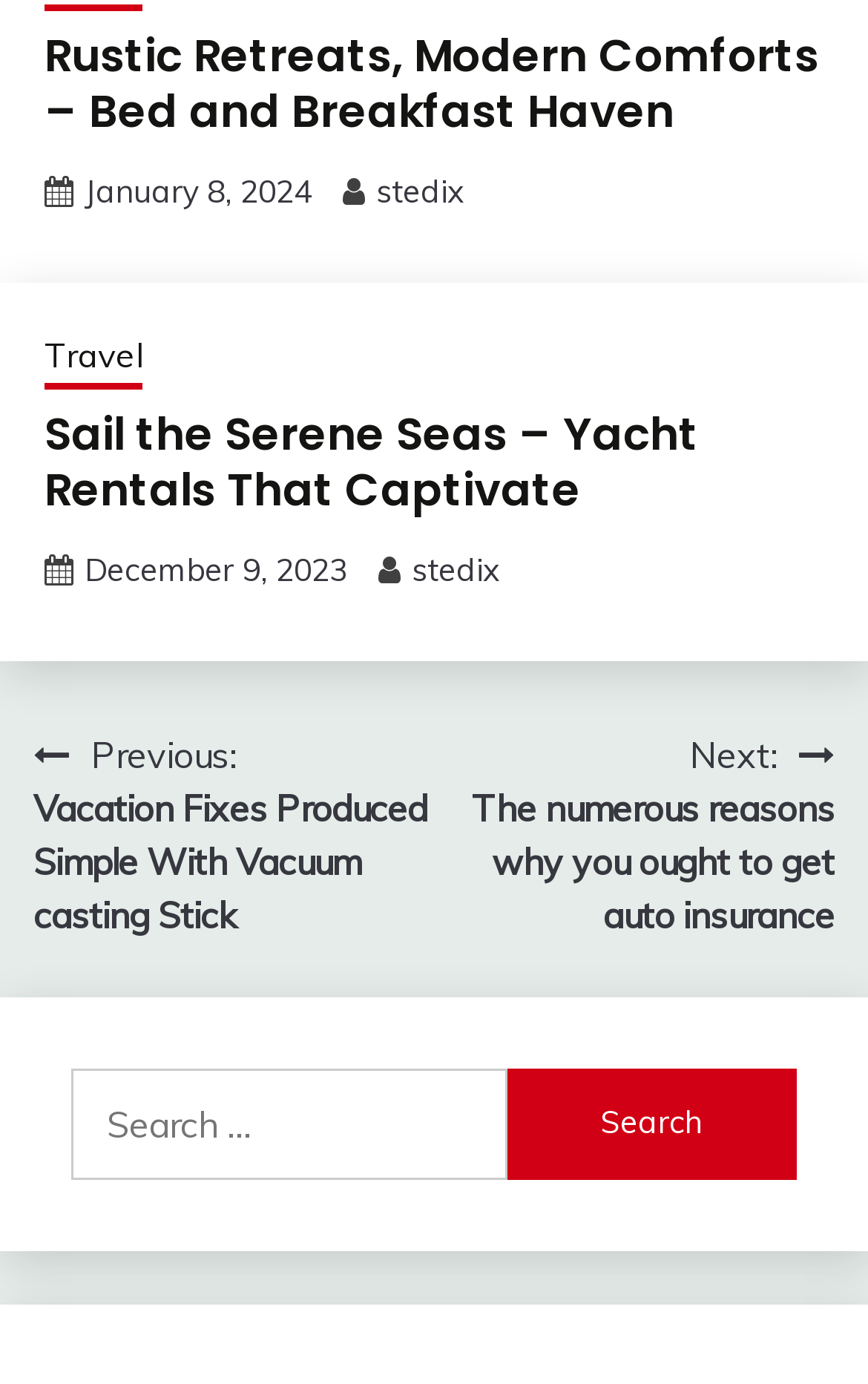Identify the bounding box coordinates of the part that should be clicked to carry out this instruction: "Click on the 'Mexican Vanilla' link".

None